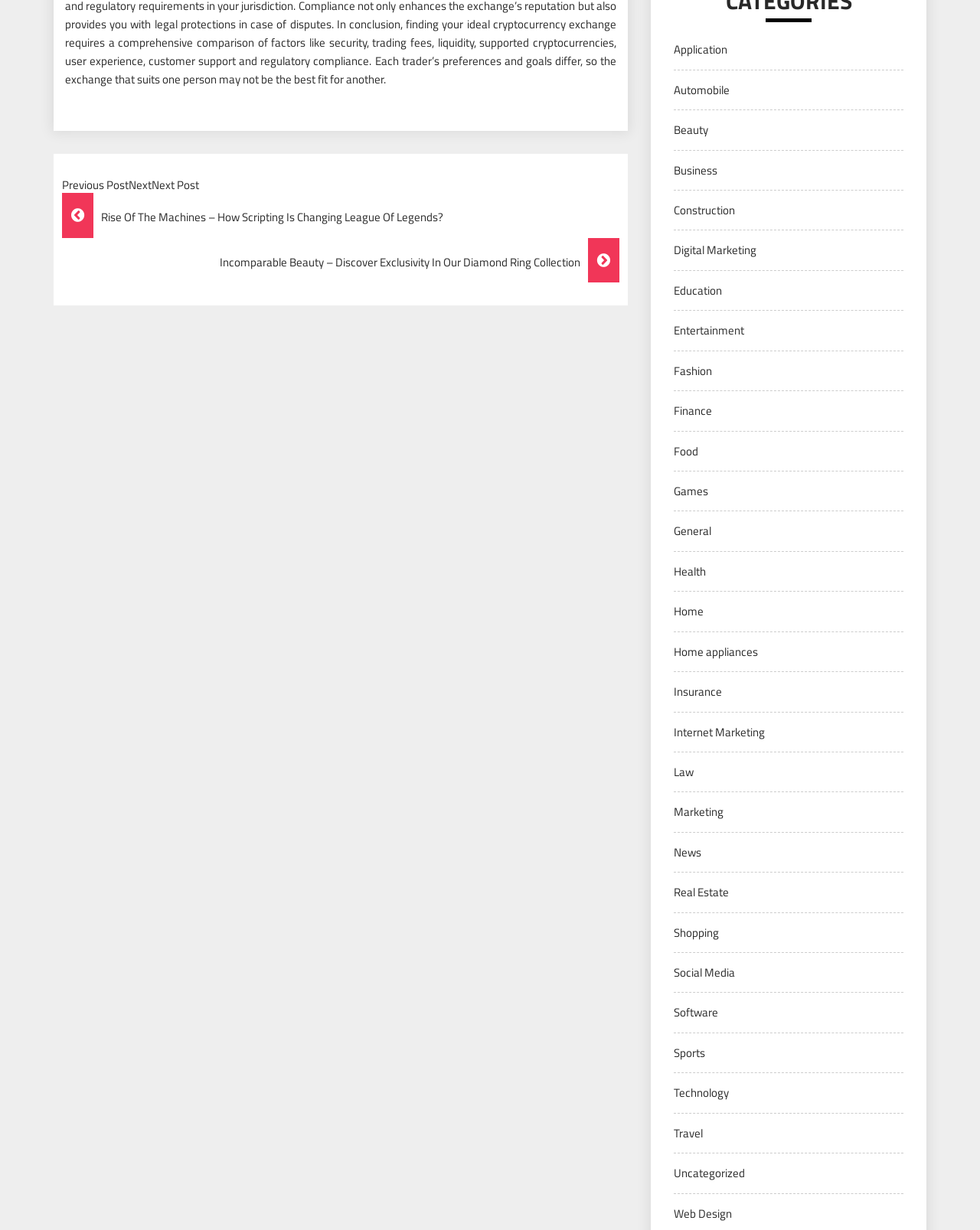Based on the element description: "Digital Marketing", identify the bounding box coordinates for this UI element. The coordinates must be four float numbers between 0 and 1, listed as [left, top, right, bottom].

[0.688, 0.196, 0.772, 0.211]